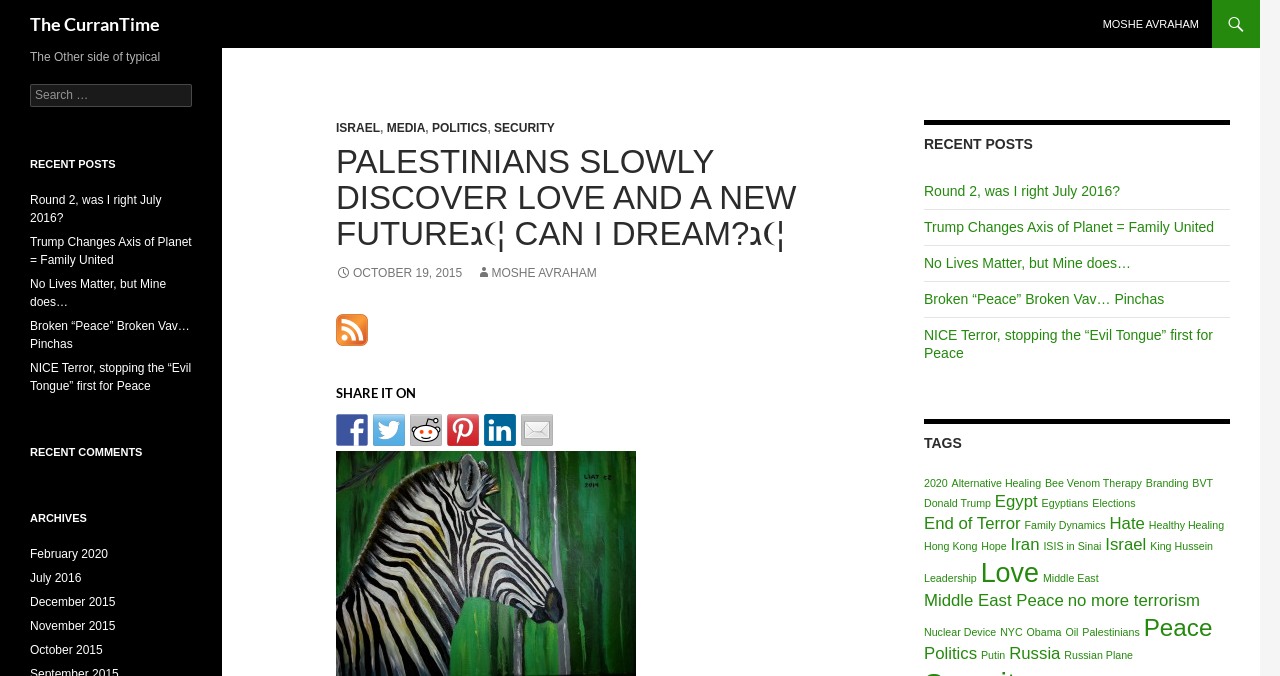Please identify the bounding box coordinates of the element on the webpage that should be clicked to follow this instruction: "Browse makeup products". The bounding box coordinates should be given as four float numbers between 0 and 1, formatted as [left, top, right, bottom].

None